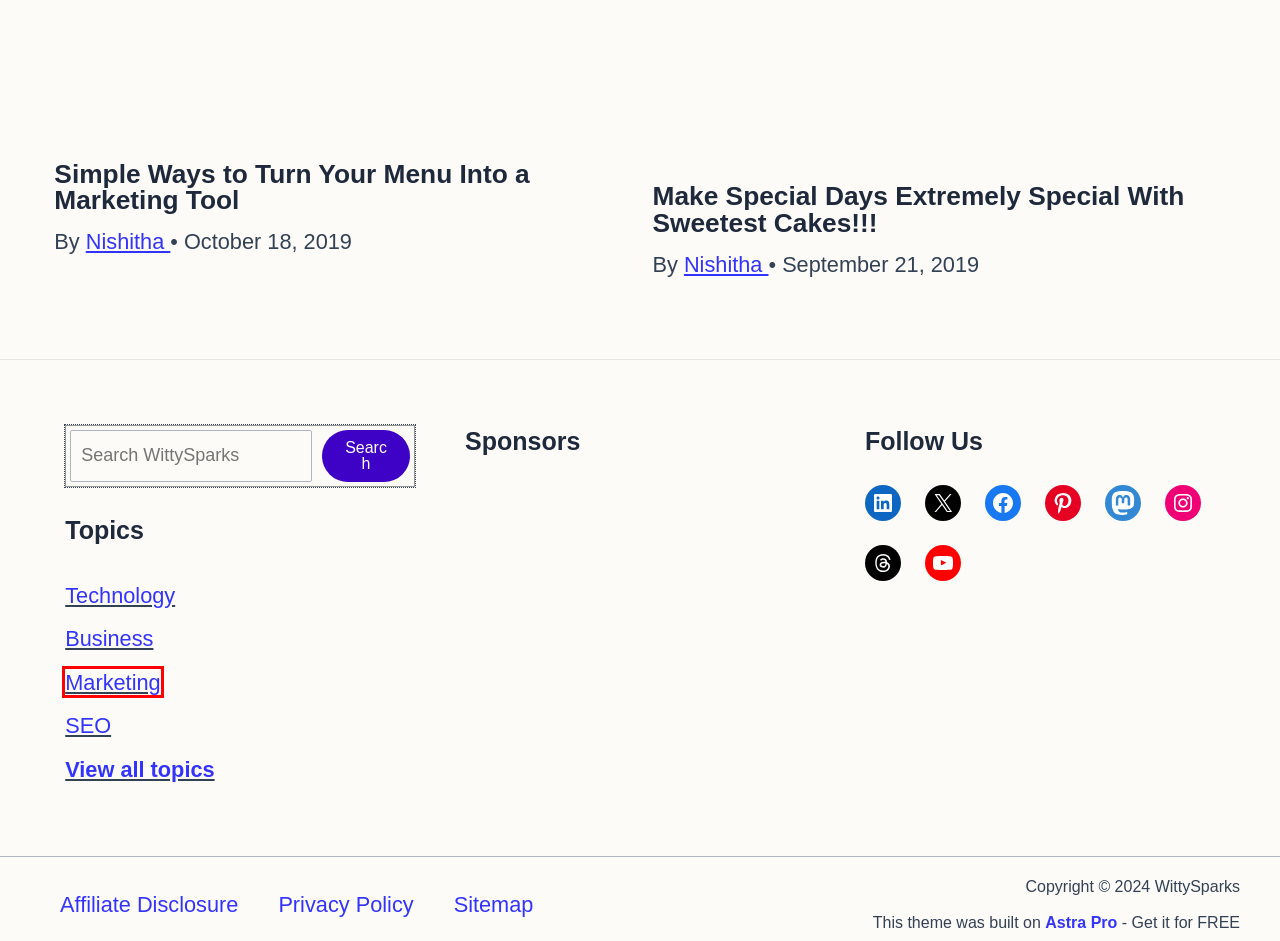Consider the screenshot of a webpage with a red bounding box and select the webpage description that best describes the new page that appears after clicking the element inside the red box. Here are the candidates:
A. Marketing Blog Archives - WittySparks
B. Astra – Fast, Lightweight & Customizable WordPress Theme - Download Now!
C. How to Turn Your Restaurant Menu Into a Marketing Tool?
D. SEO Blog, tips, tricks and strategies - WittySparks
E. Food and Beverage Blog Archives - WittySparks
F. Technology Blog Archives - WittySparks
G. Business Blog Archives - WittySparks
H. Extremely Delicious Cakes for Your Special Occasions

A